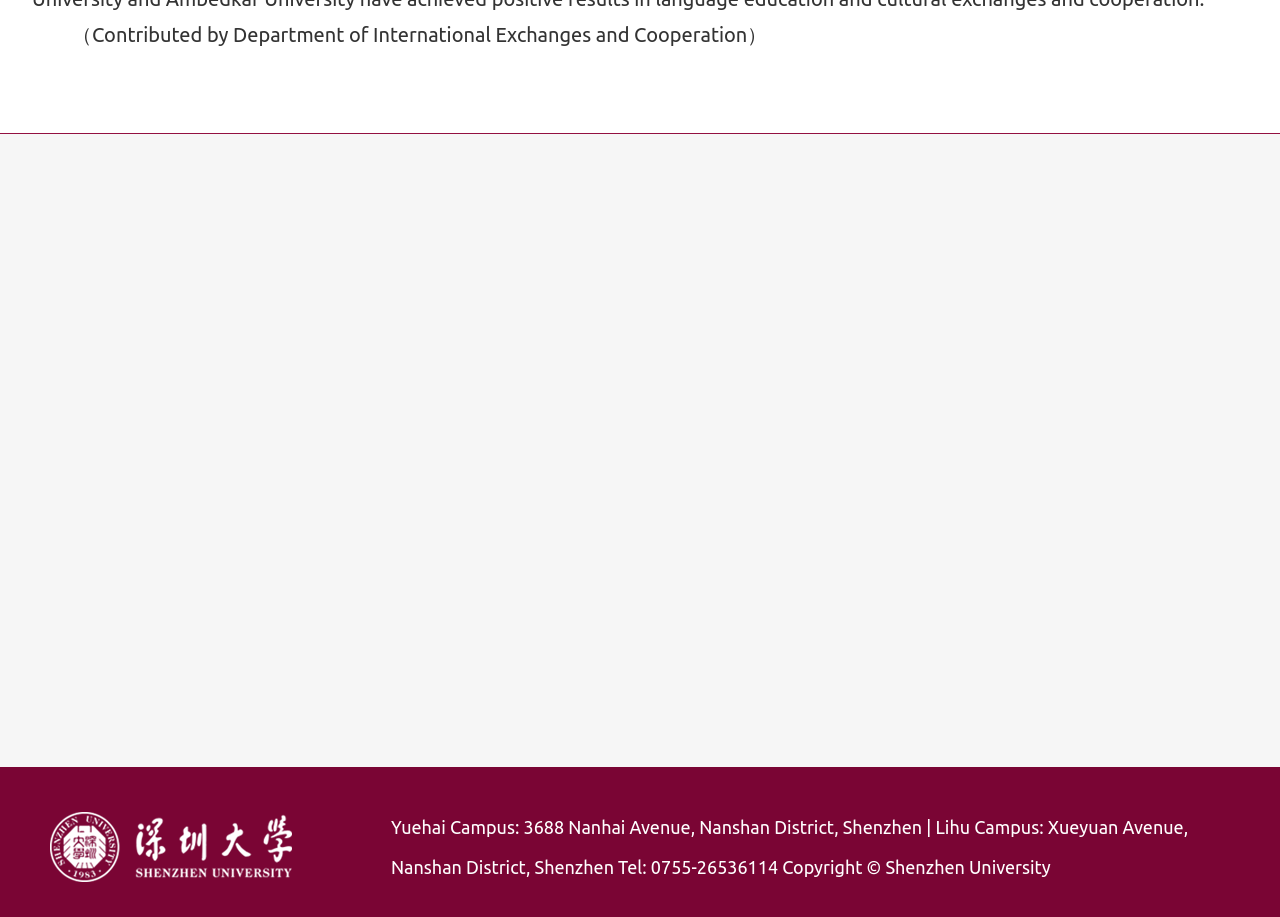Identify the bounding box coordinates of the area you need to click to perform the following instruction: "Follow WeChat".

[0.777, 0.388, 0.928, 0.41]